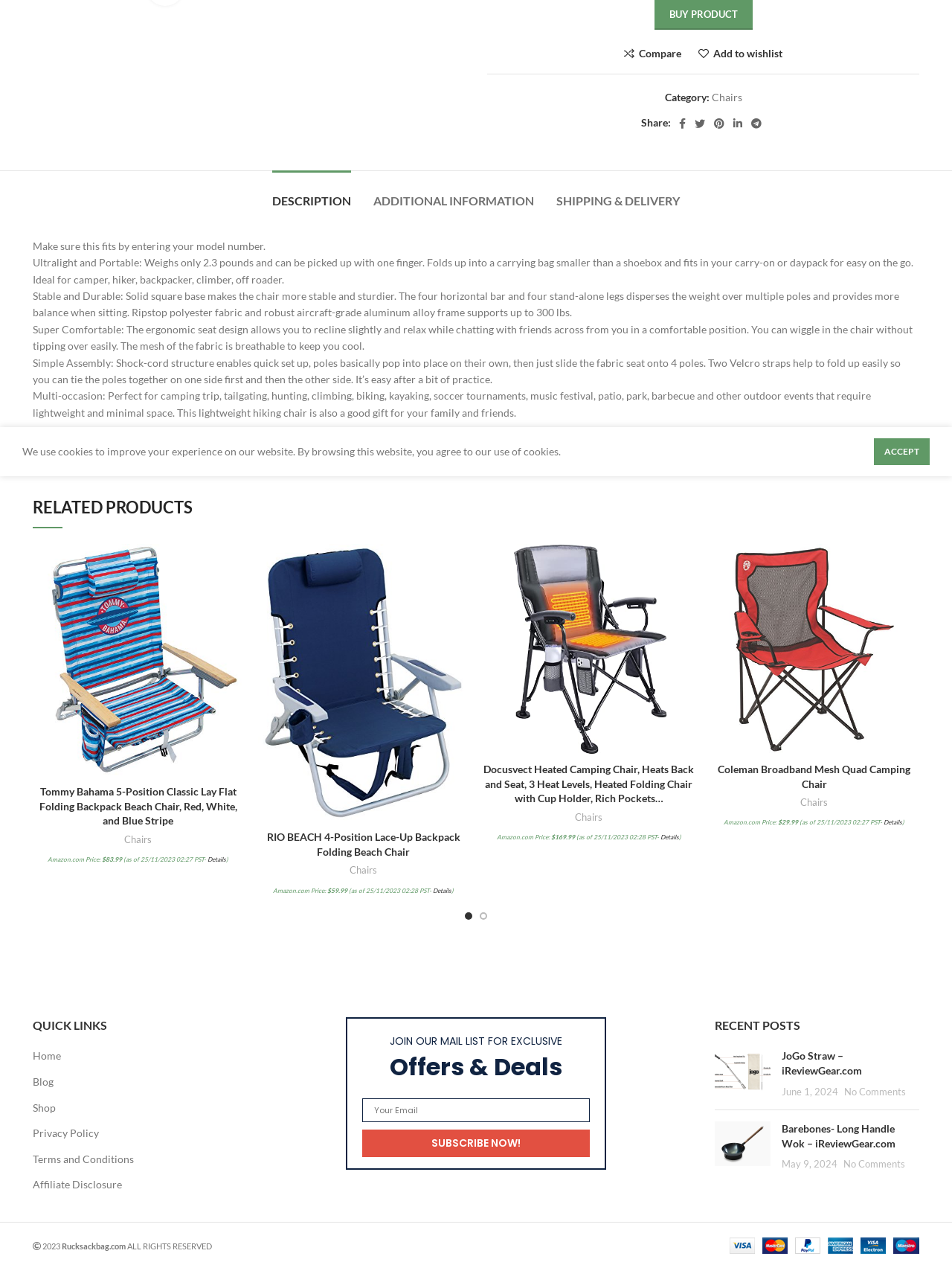Can you find the bounding box coordinates for the UI element given this description: "Chairs"? Provide the coordinates as four float numbers between 0 and 1: [left, top, right, bottom].

[0.841, 0.628, 0.87, 0.641]